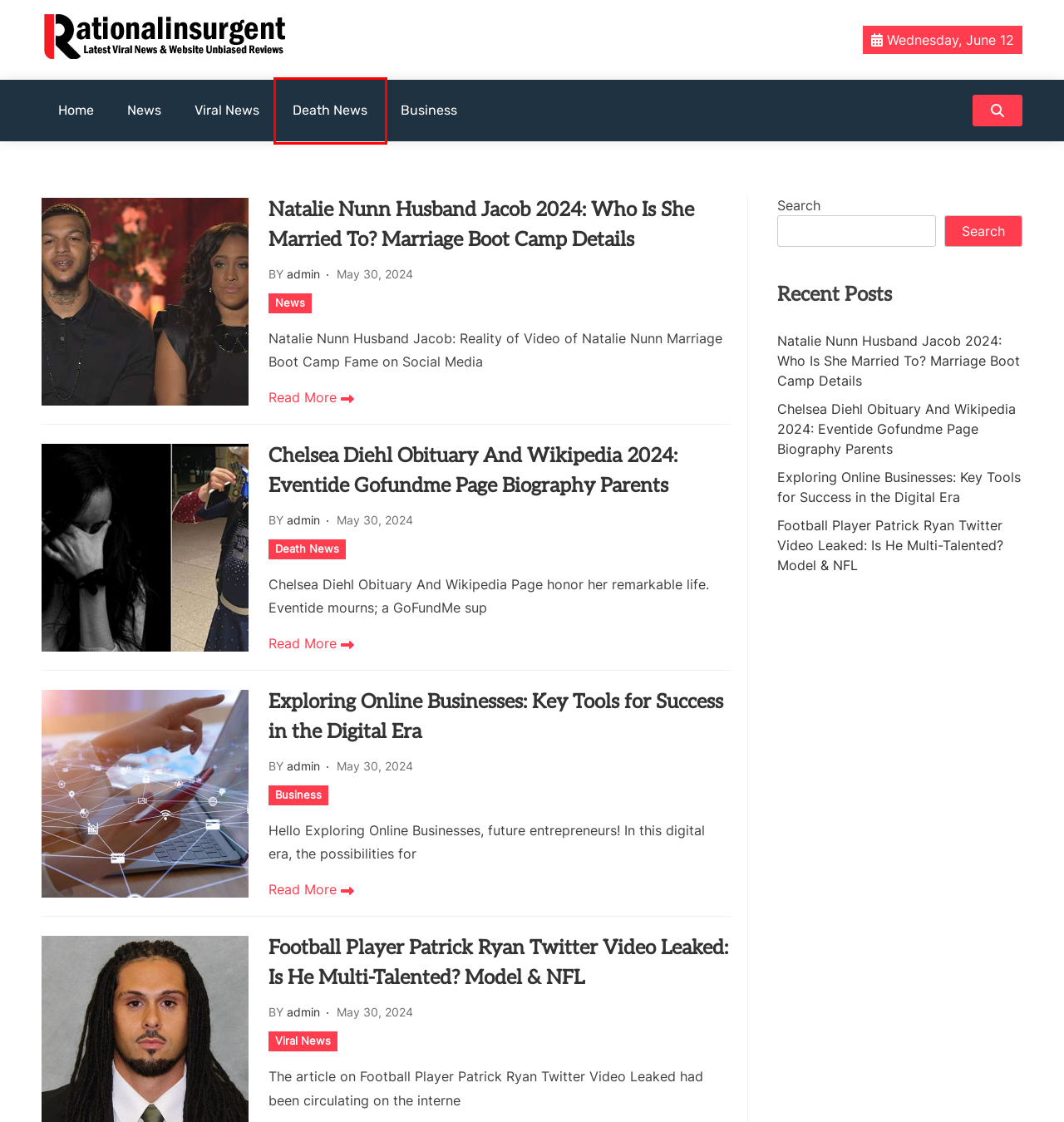Examine the screenshot of the webpage, which has a red bounding box around a UI element. Select the webpage description that best fits the new webpage after the element inside the red bounding box is clicked. Here are the choices:
A. admin - Rationalinsurgent
B. Death News - Rationalinsurgent
C. Viral News - Rationalinsurgent
D. Natalie Nunn Husband Jacob 2024: Who Is She Married To? Marriage Boot Camp Details
E. Business - Rationalinsurgent
F. Exploring Online Businesses: Key Tools for Success in the Digital Era
G. Football Player Patrick Ryan Twitter Video Leaked 2024: Is He Multi-Talented? Model & NFL
H. Chelsea Diehl Obituary And Wikipedia 2024: Eventide Gofundme Page Biography Parents

B